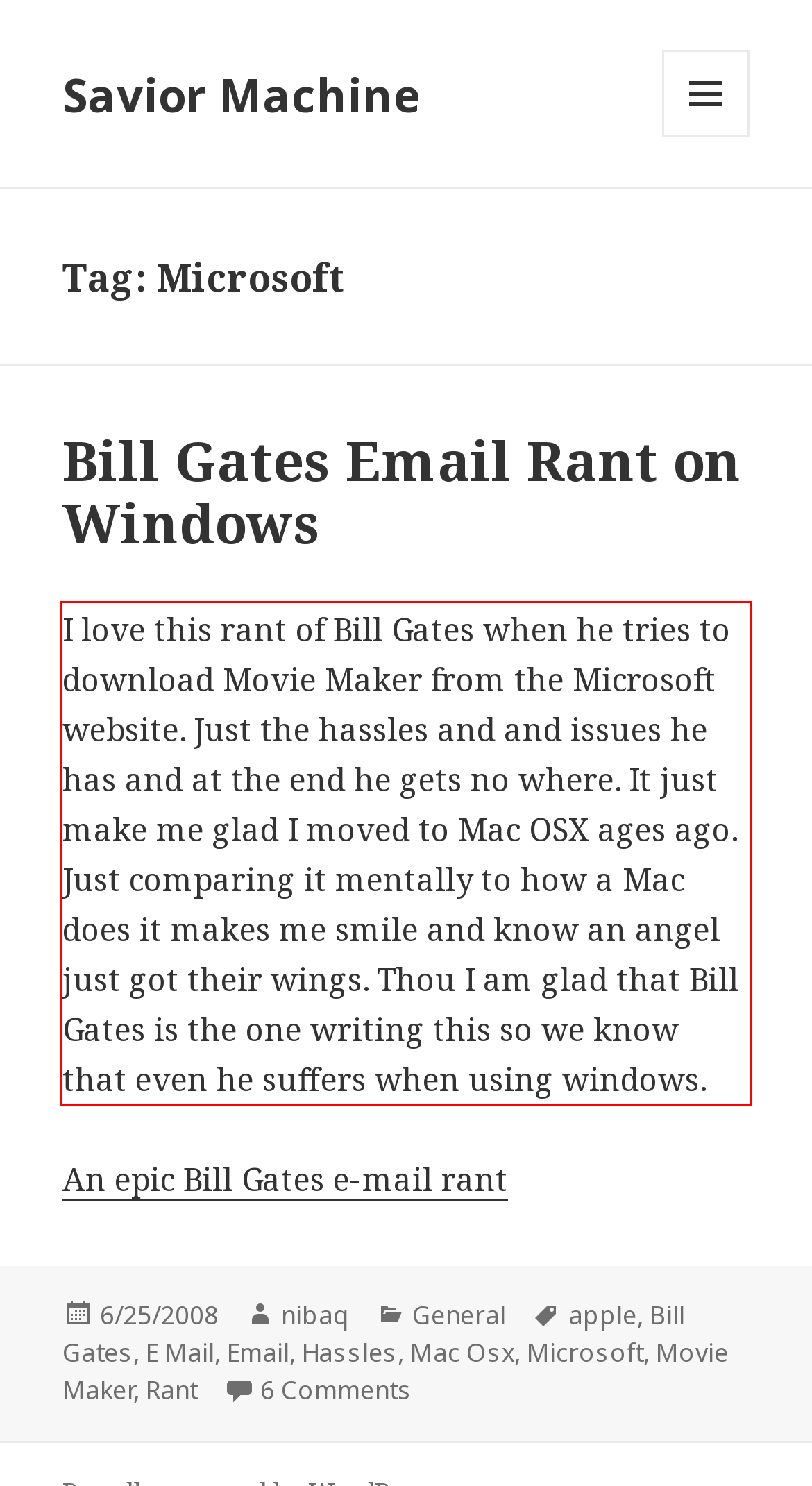Identify the text inside the red bounding box in the provided webpage screenshot and transcribe it.

I love this rant of Bill Gates when he tries to download Movie Maker from the Microsoft website. Just the hassles and and issues he has and at the end he gets no where. It just make me glad I moved to Mac OSX ages ago. Just comparing it mentally to how a Mac does it makes me smile and know an angel just got their wings. Thou I am glad that Bill Gates is the one writing this so we know that even he suffers when using windows.